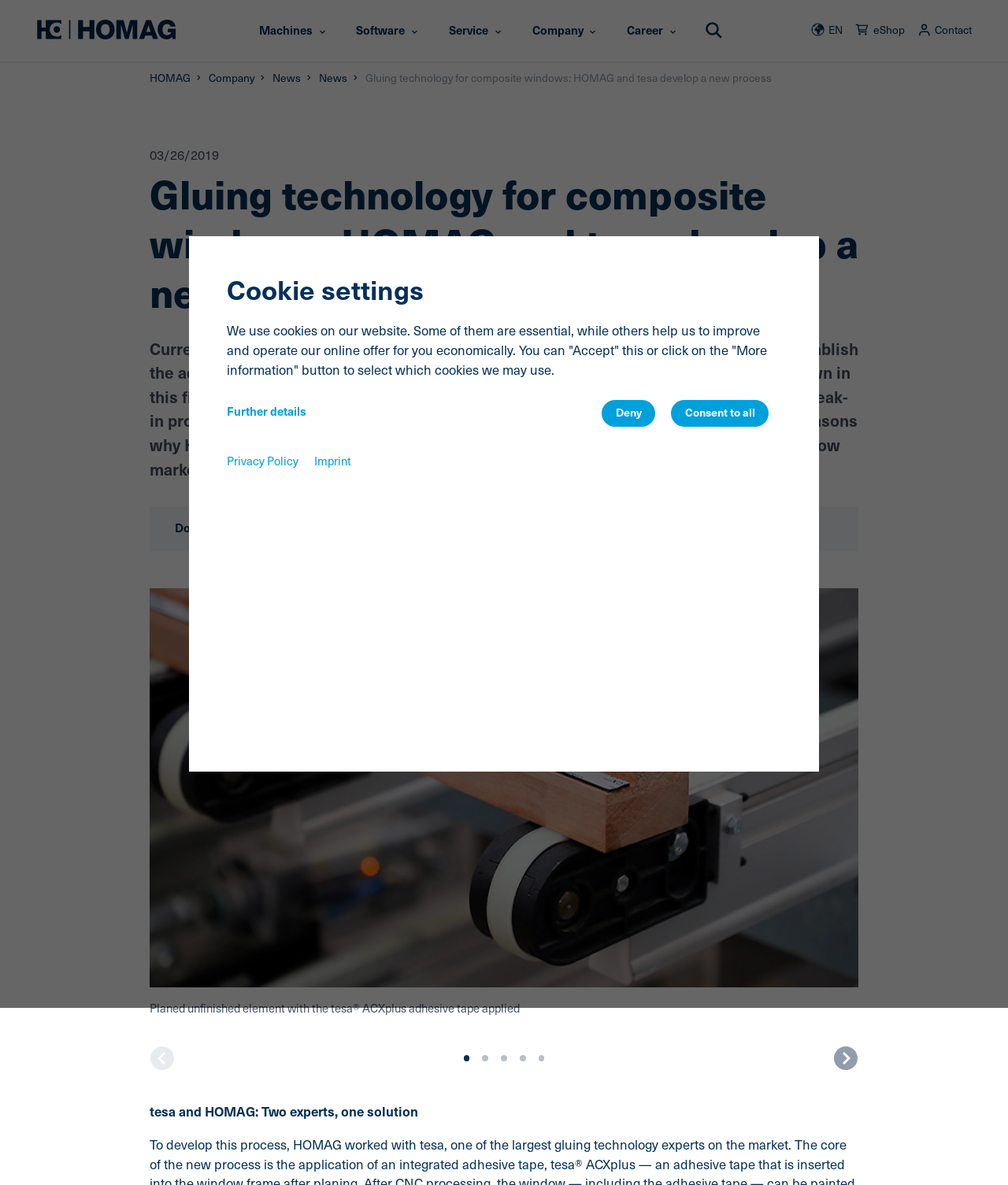Create a detailed summary of all the visual and textual information on the webpage.

This webpage is about gluing technology for composite windows, specifically a new process developed by HOMAG and tesa. At the top, there is a navigation menu with links to "Machines", "Software", "Service", "Company", "Career", and "Search". Below this menu, there is a logo of HOMAG Group with a link to its website.

The main content of the webpage is divided into sections. The first section has a heading that matches the title of the webpage and a brief introduction to the new gluing technology. Below this introduction, there are two links to "Downloads" and "Further Information".

The next section is a slider with five slides, each containing an image and a figcaption. The slider has navigation buttons to move to the previous or next slide, and a tab list to select a specific slide.

Following the slider, there is a section with a heading "tesa and HOMAG: Two experts, one solution". Below this heading, there is no text, but it seems to be a separator or a break before the next section.

The final section is about cookie settings, with a heading and a brief explanation of the use of cookies on the website. There are links to "Further details", "Deny", "Consent to all", "Privacy Policy", and "Imprint". Additionally, there are three checkboxes labeled "Required", "Functionality", and "Analysis", and a "Save settings" button.